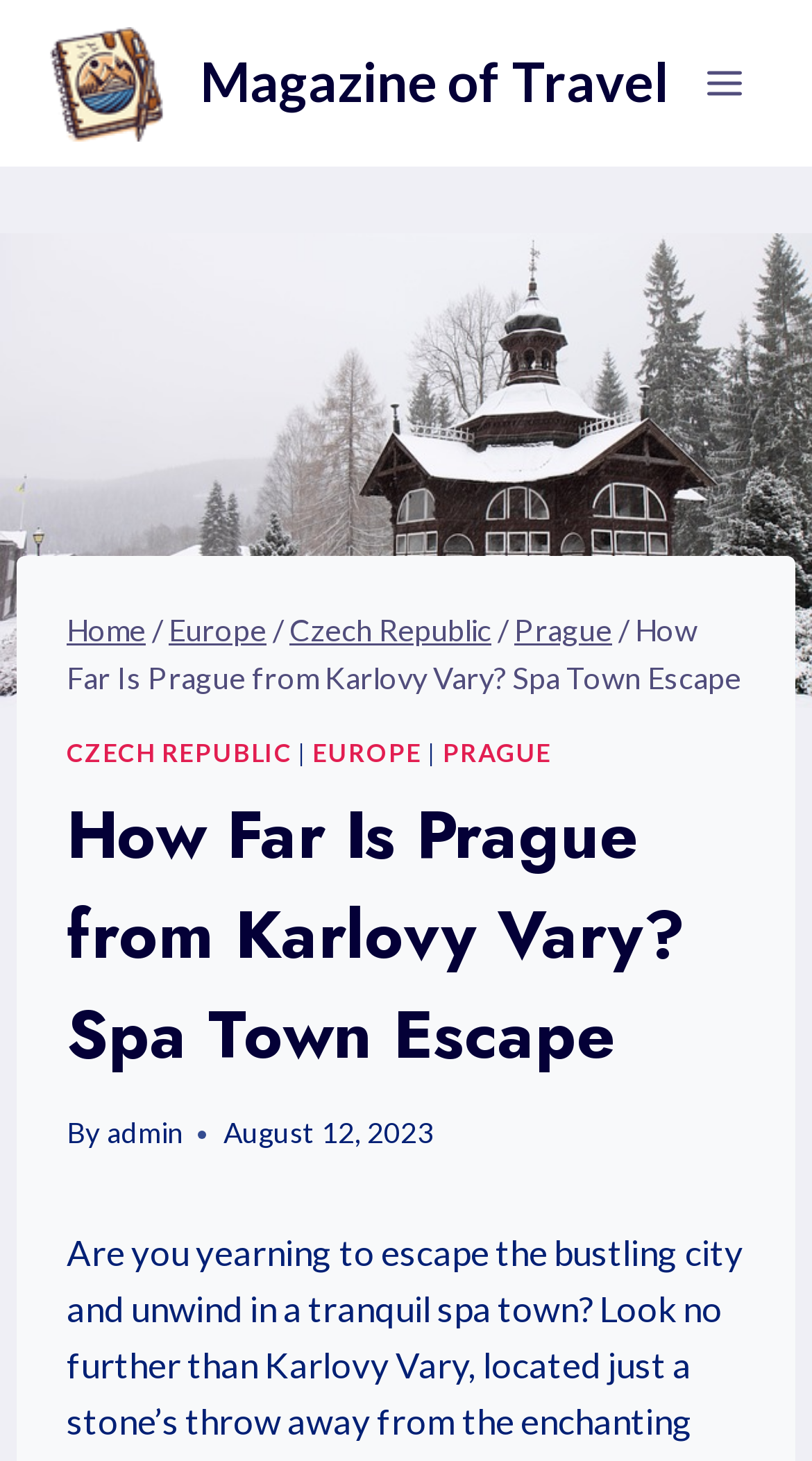Specify the bounding box coordinates of the element's area that should be clicked to execute the given instruction: "Go to the home page". The coordinates should be four float numbers between 0 and 1, i.e., [left, top, right, bottom].

[0.082, 0.419, 0.179, 0.443]